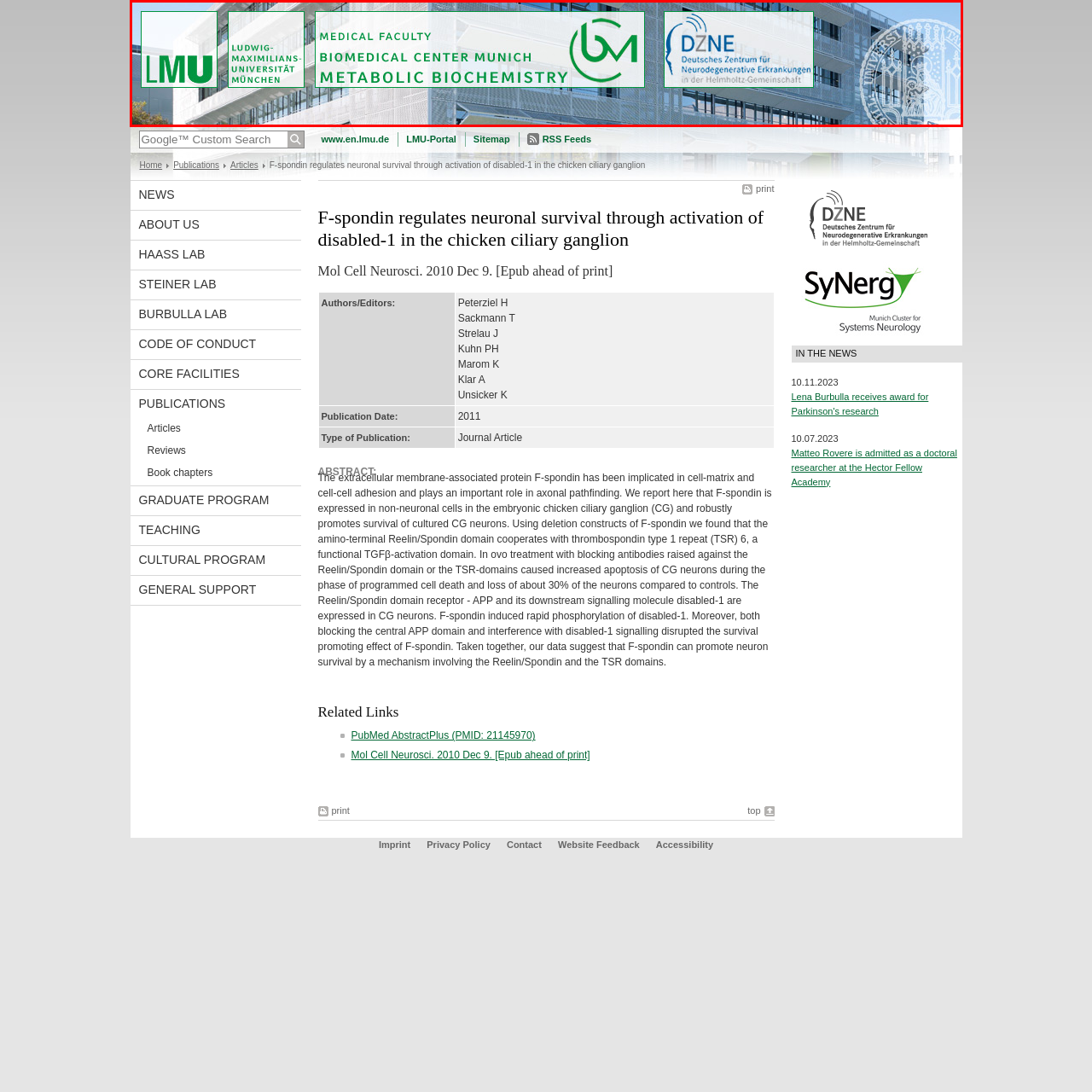What is the focus of the DZNE institute?
Inspect the part of the image highlighted by the red bounding box and give a detailed answer to the question.

The caption states that the DZNE institute is focused on neurodegenerative diseases, which is evident from its full name 'Deutsches Zentrum für neurodegenerative Erkrankungen'.